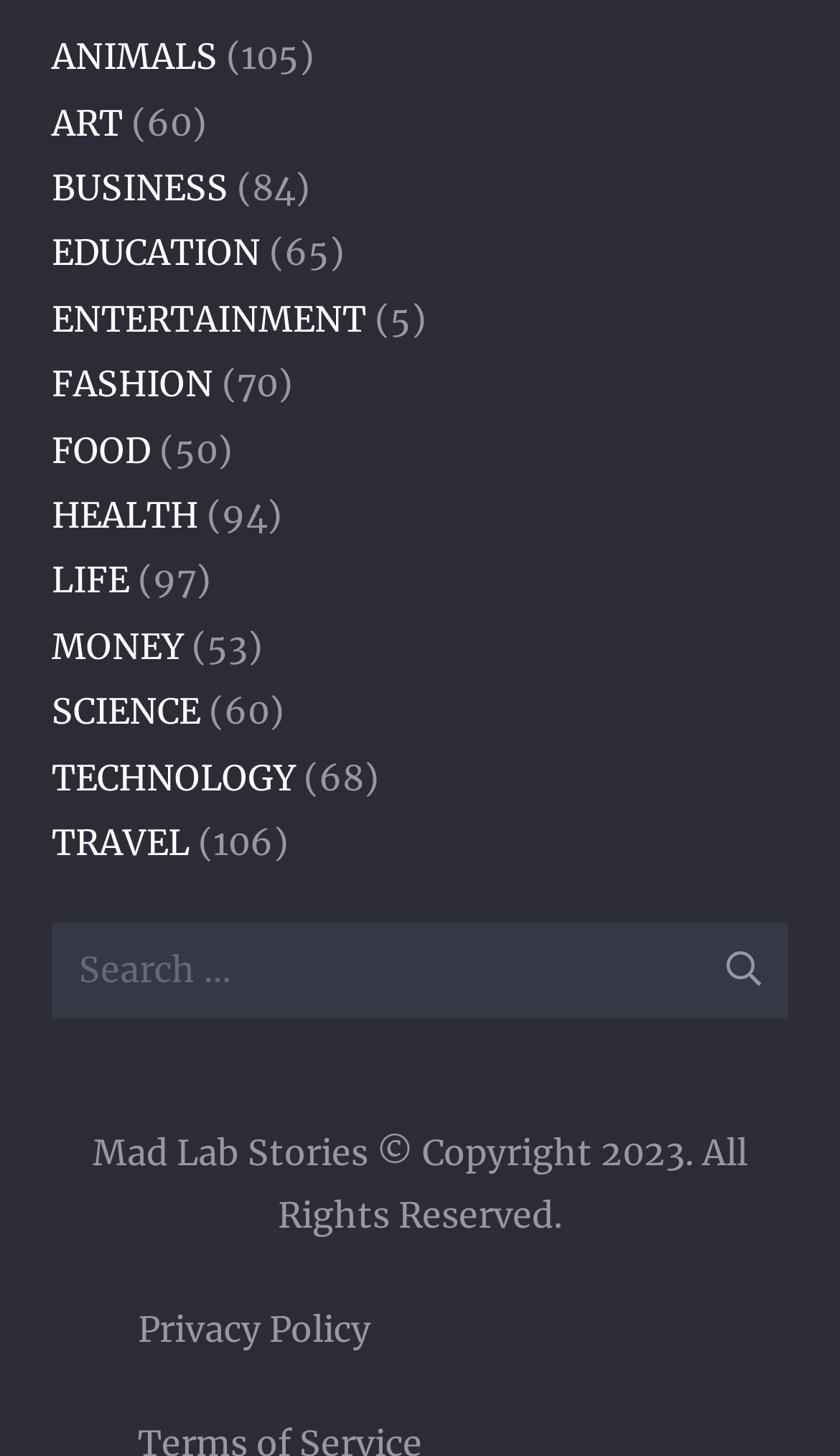Determine the bounding box coordinates for the HTML element described here: "Privacy Policy".

[0.164, 0.897, 0.441, 0.927]